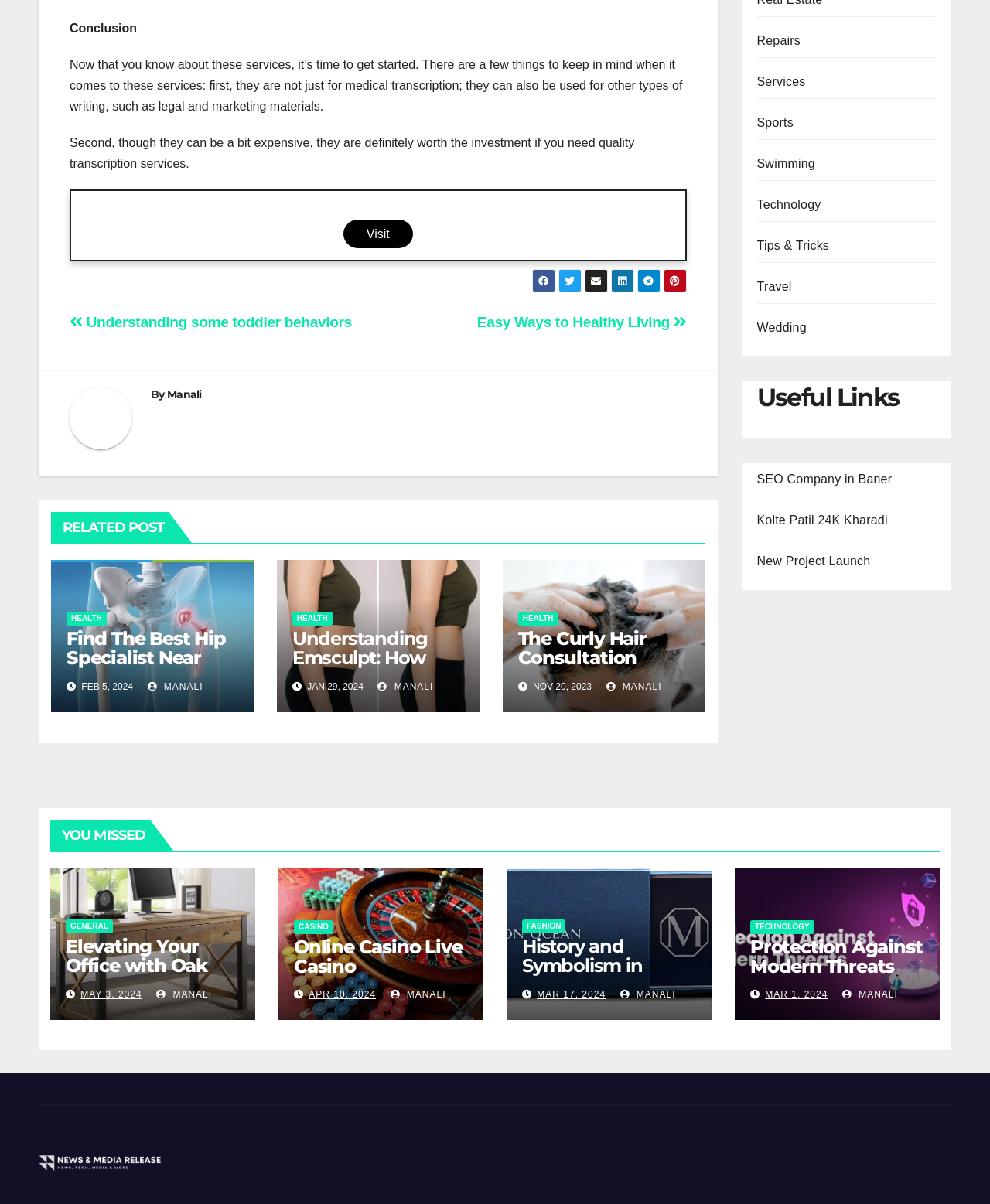Please identify the bounding box coordinates for the region that you need to click to follow this instruction: "Click on 'Visit'".

[0.347, 0.183, 0.417, 0.206]